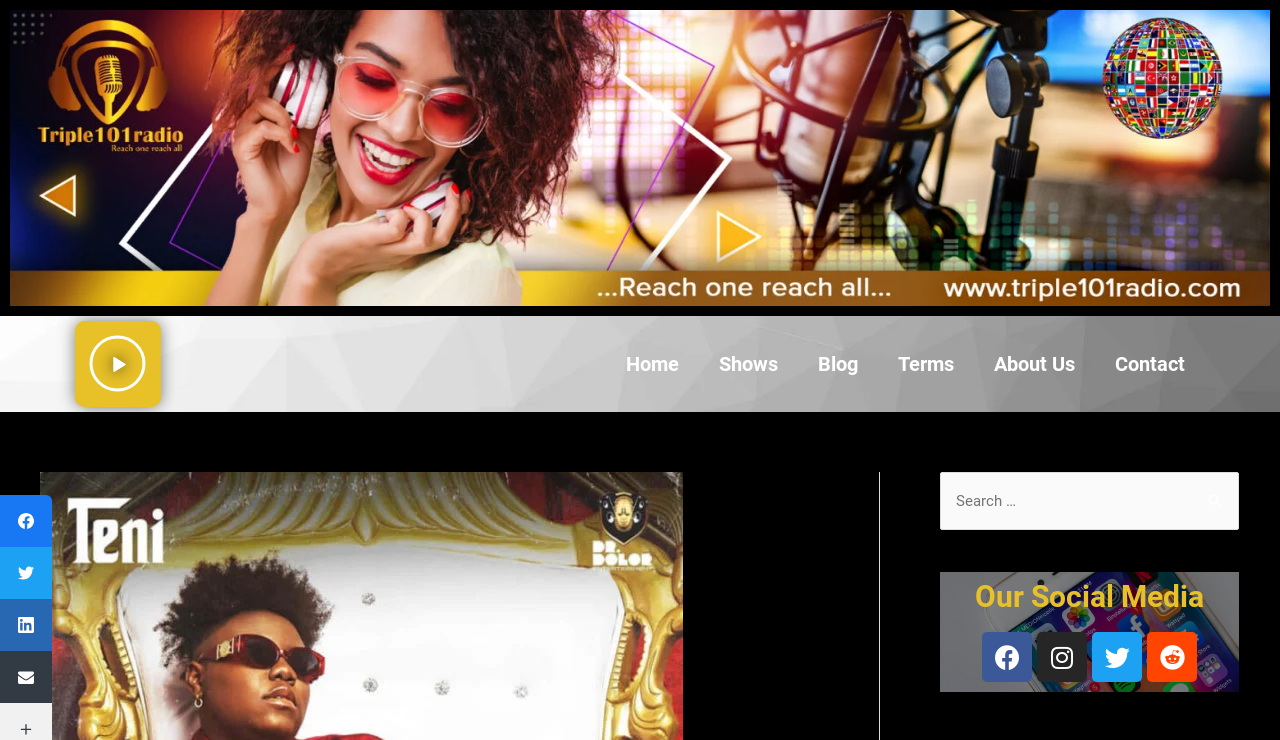For the given element description Shows, determine the bounding box coordinates of the UI element. The coordinates should follow the format (top-left x, top-left y, bottom-right x, bottom-right y) and be within the range of 0 to 1.

[0.546, 0.461, 0.623, 0.523]